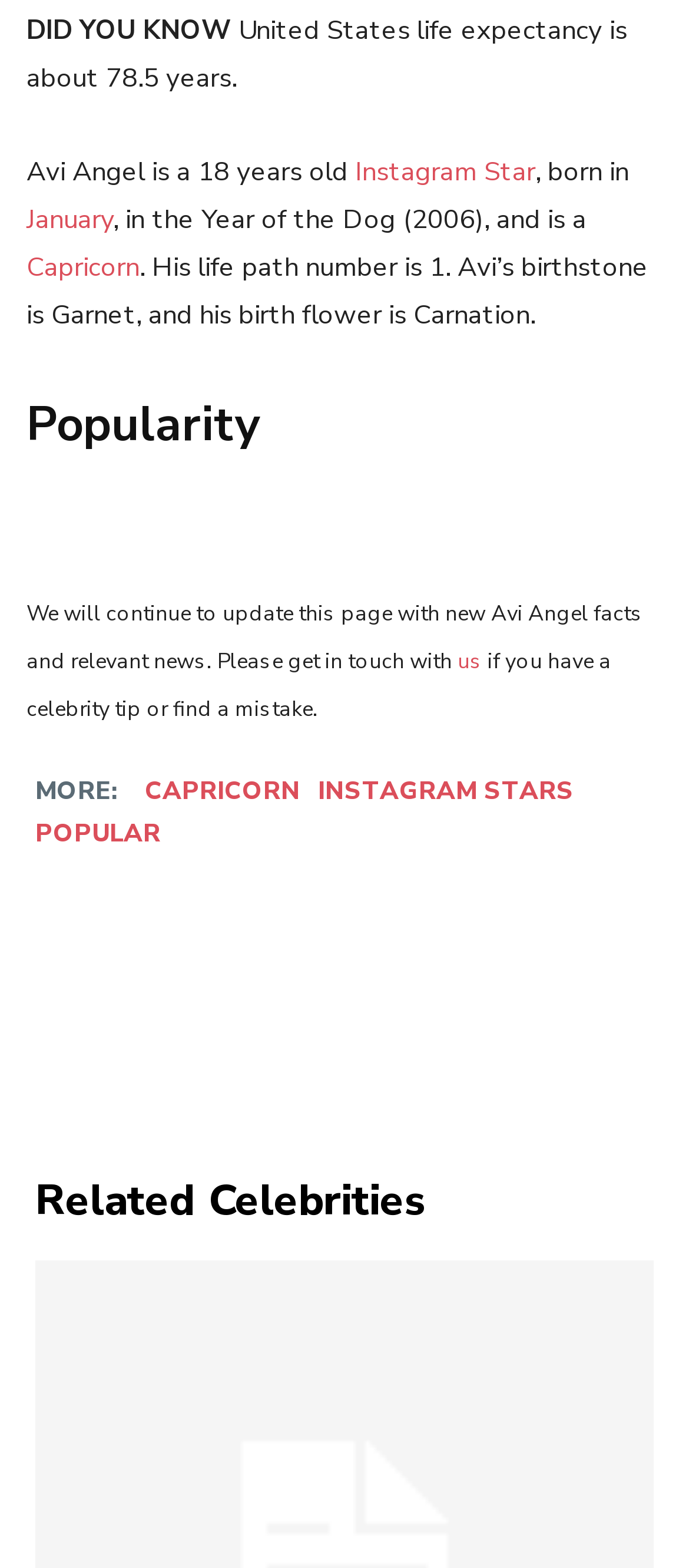Please provide the bounding box coordinates in the format (top-left x, top-left y, bottom-right x, bottom-right y). Remember, all values are floating point numbers between 0 and 1. What is the bounding box coordinate of the region described as: Pinterest

[0.669, 0.584, 0.967, 0.629]